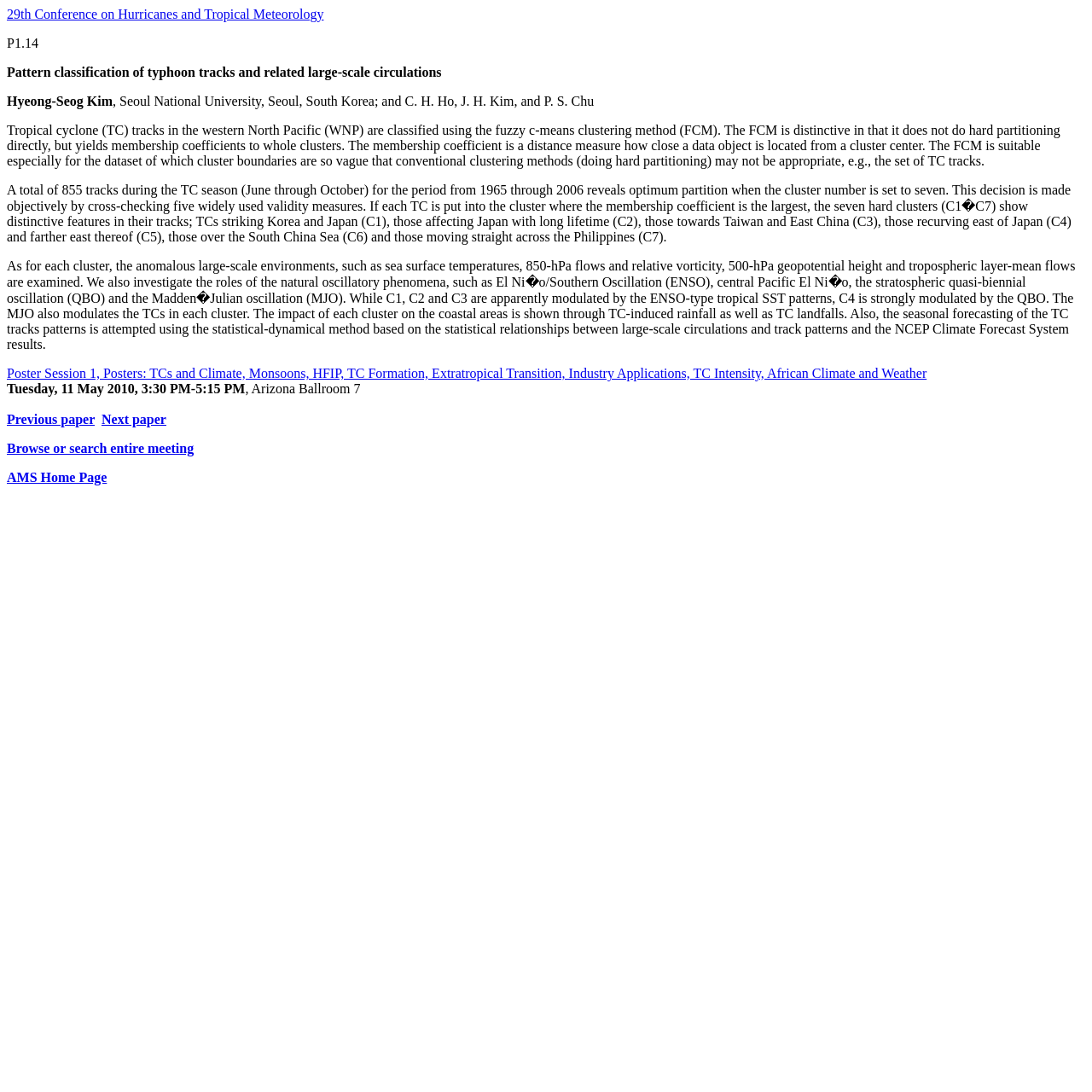Extract the bounding box coordinates for the described element: "Browse or search entire meeting". The coordinates should be represented as four float numbers between 0 and 1: [left, top, right, bottom].

[0.006, 0.404, 0.178, 0.417]